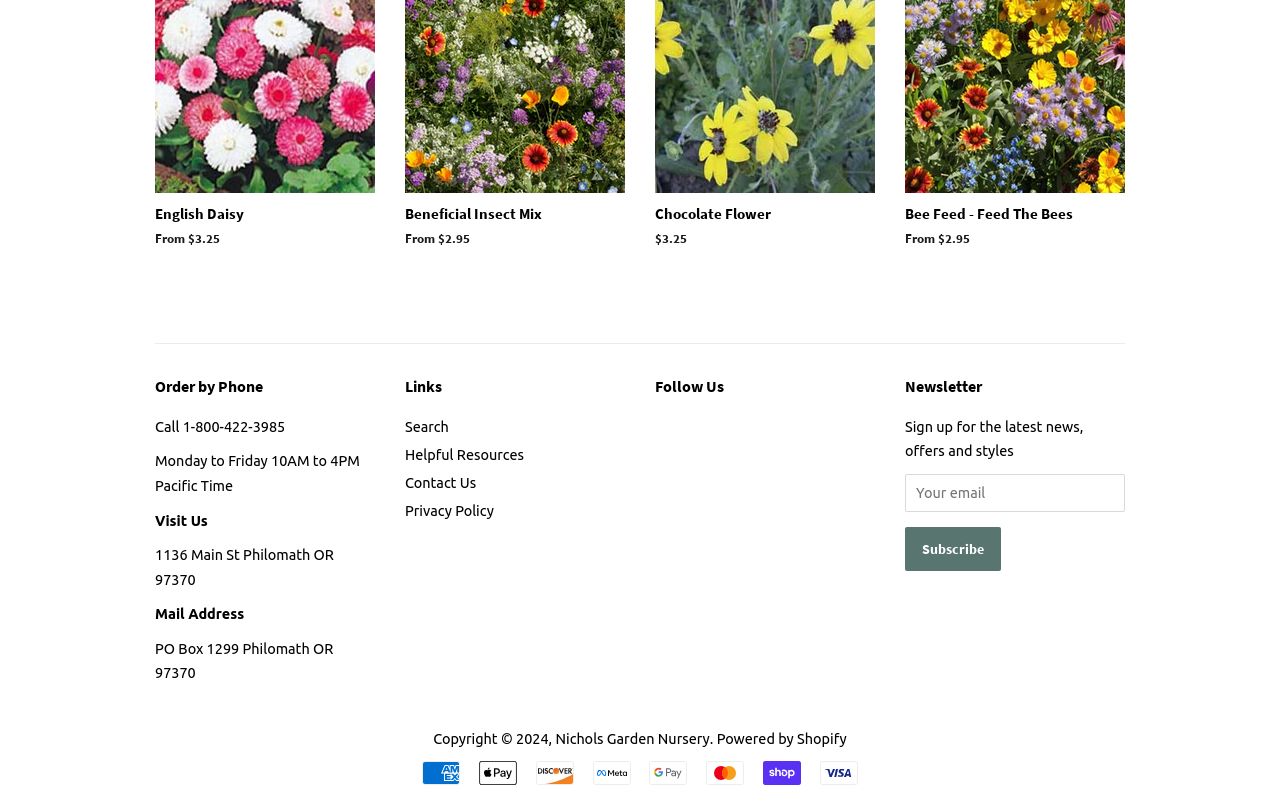Please mark the clickable region by giving the bounding box coordinates needed to complete this instruction: "Call the phone number".

[0.121, 0.53, 0.223, 0.55]